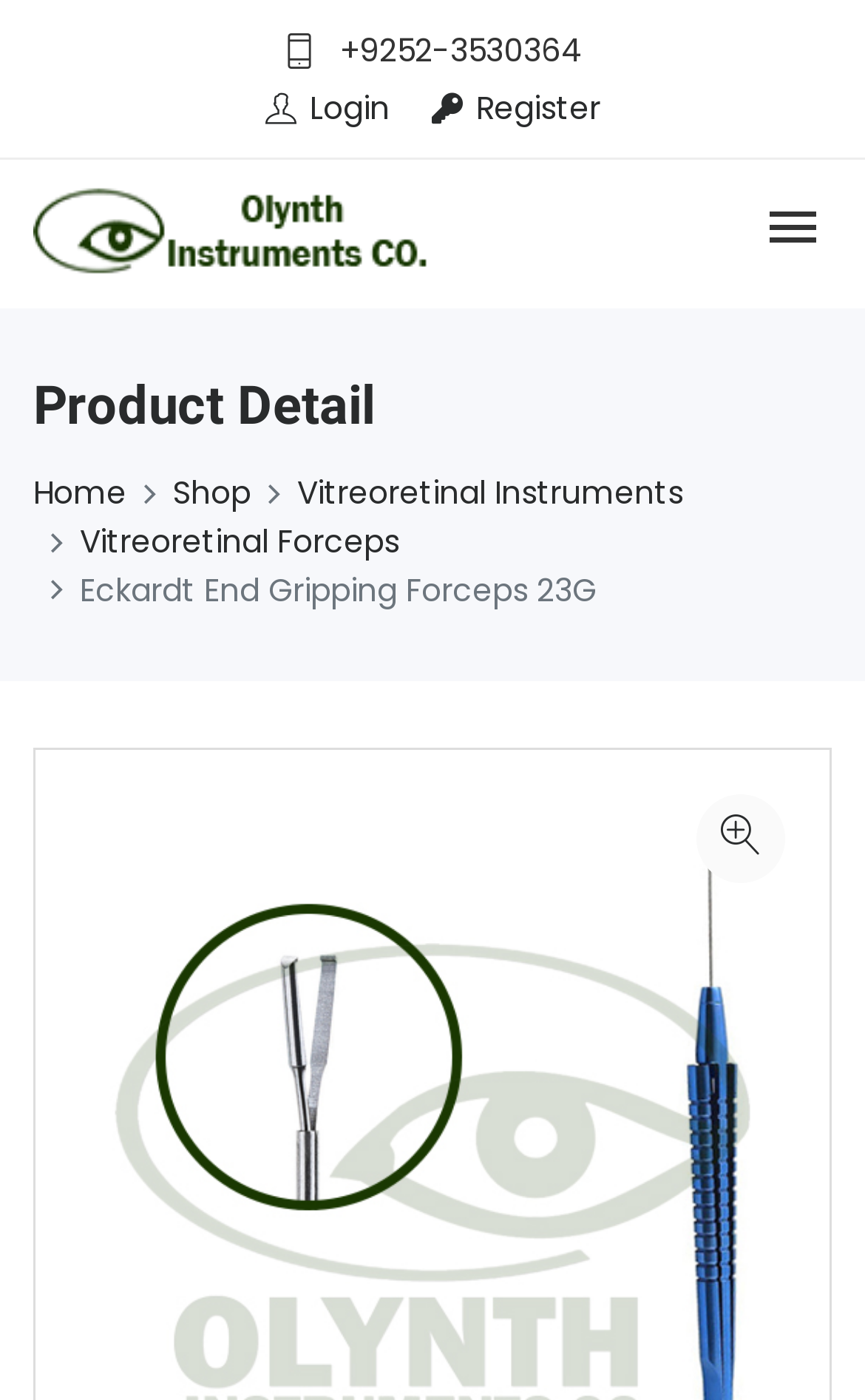What is the name of the product being displayed?
Refer to the image and answer the question using a single word or phrase.

Eckardt End Gripping Forceps 23G